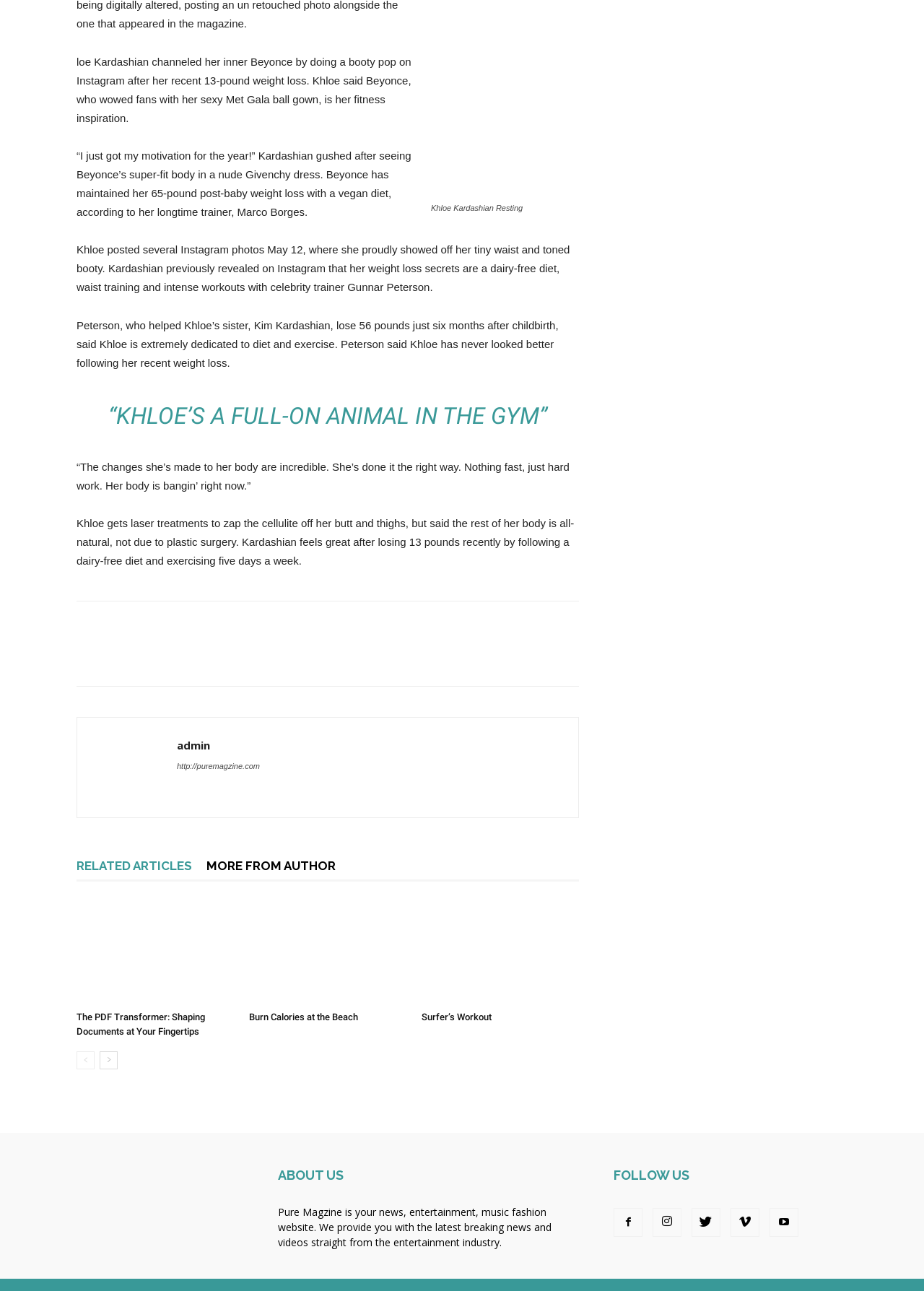Who is Khloe Kardashian's fitness inspiration? Observe the screenshot and provide a one-word or short phrase answer.

Beyonce